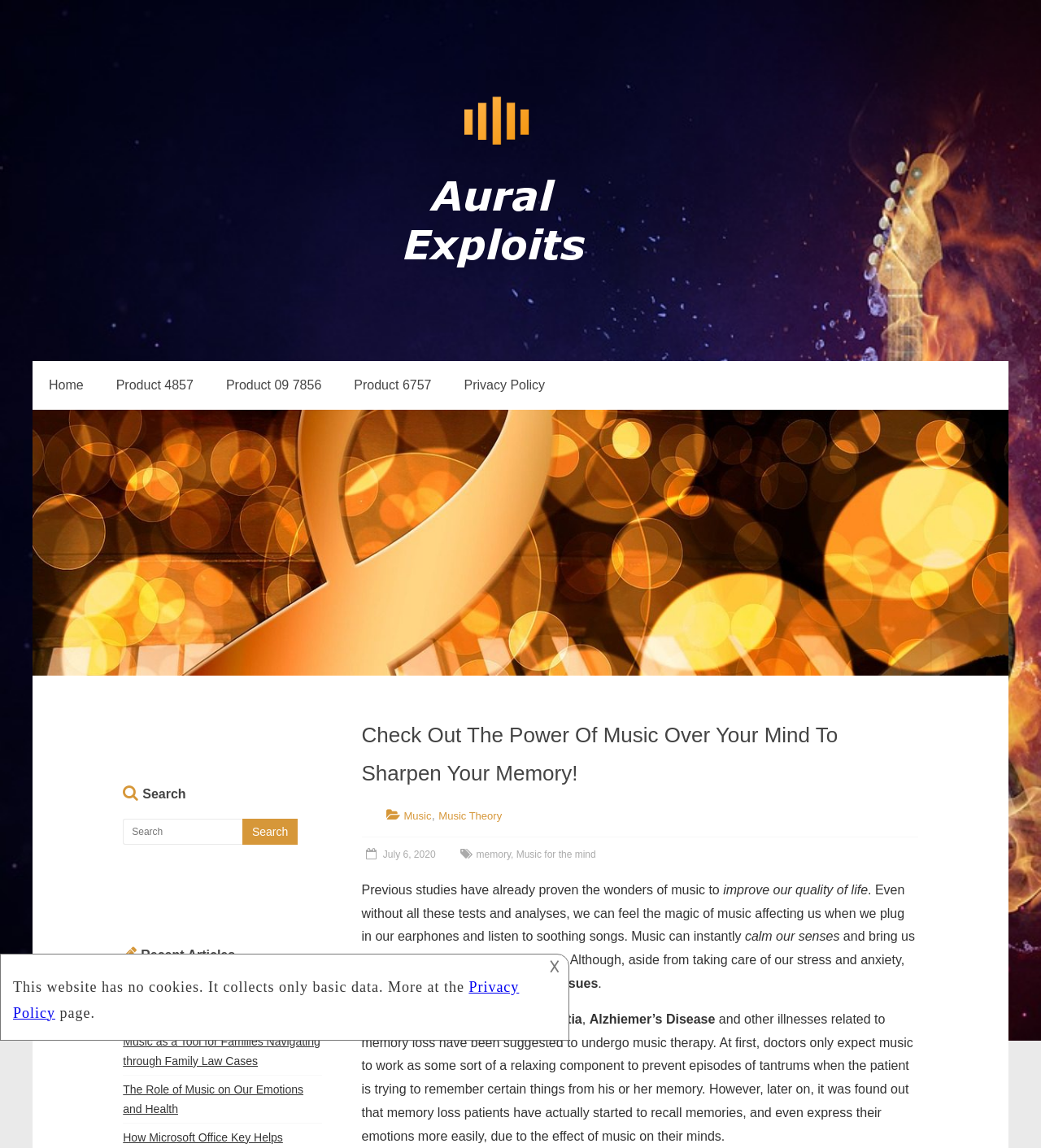Provide a brief response to the question below using a single word or phrase: 
What is the purpose of music therapy for patients with memory loss?

To recall memories and express emotions